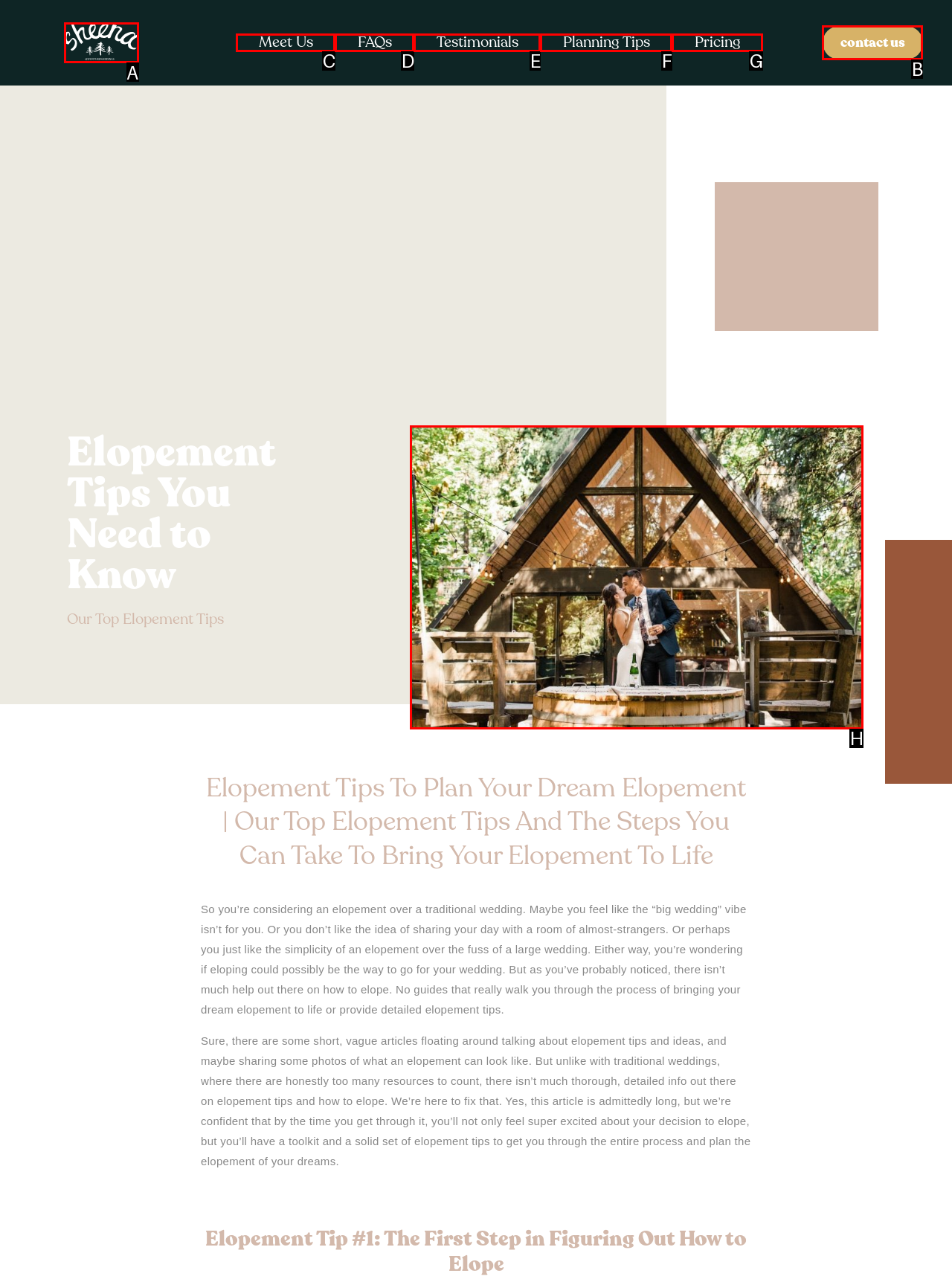To achieve the task: View the 'Elopement Tips' image, indicate the letter of the correct choice from the provided options.

H